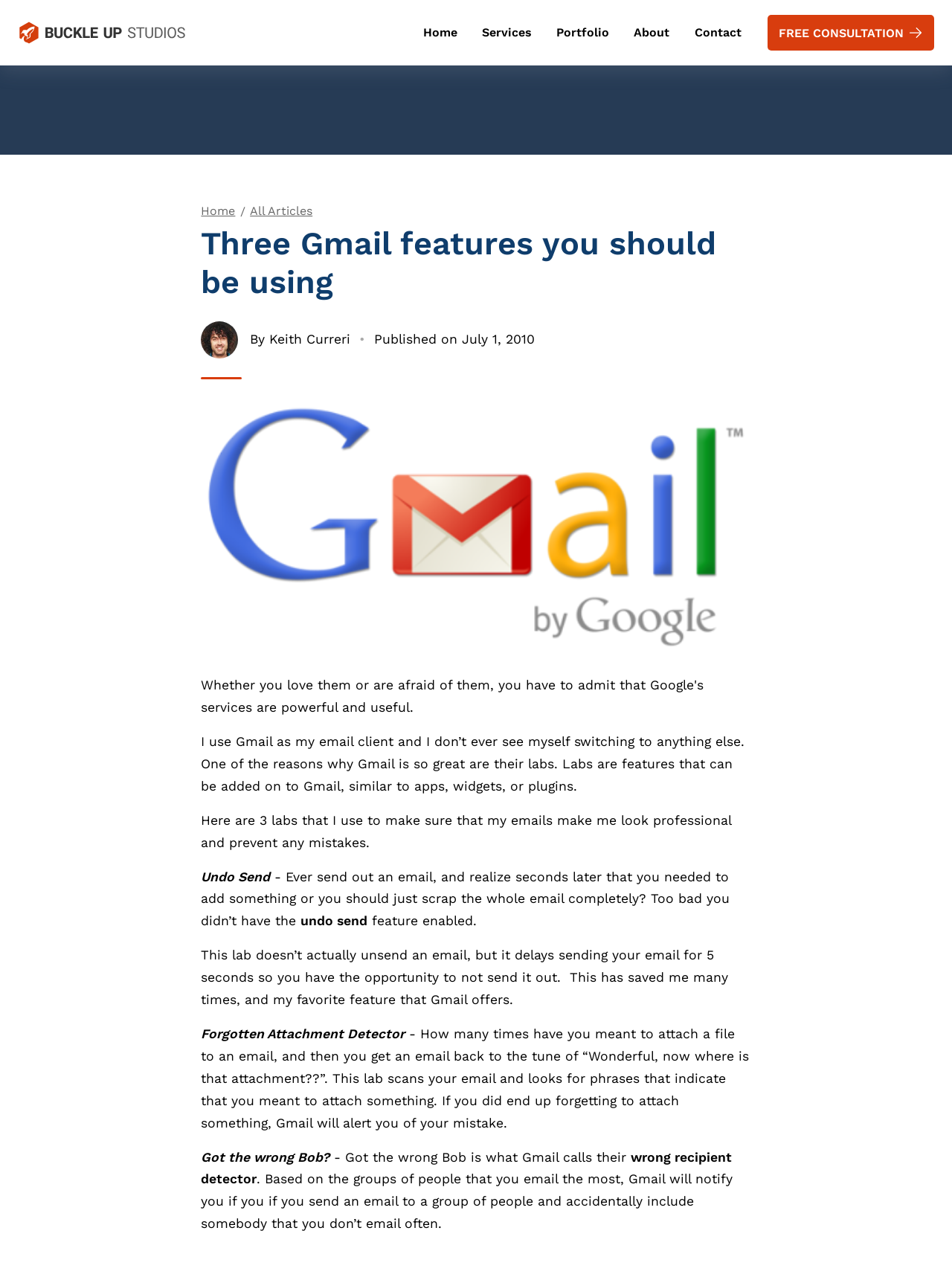What is the name of the Gmail feature that detects wrong recipients?
Please answer the question with a single word or phrase, referencing the image.

Got the wrong Bob?